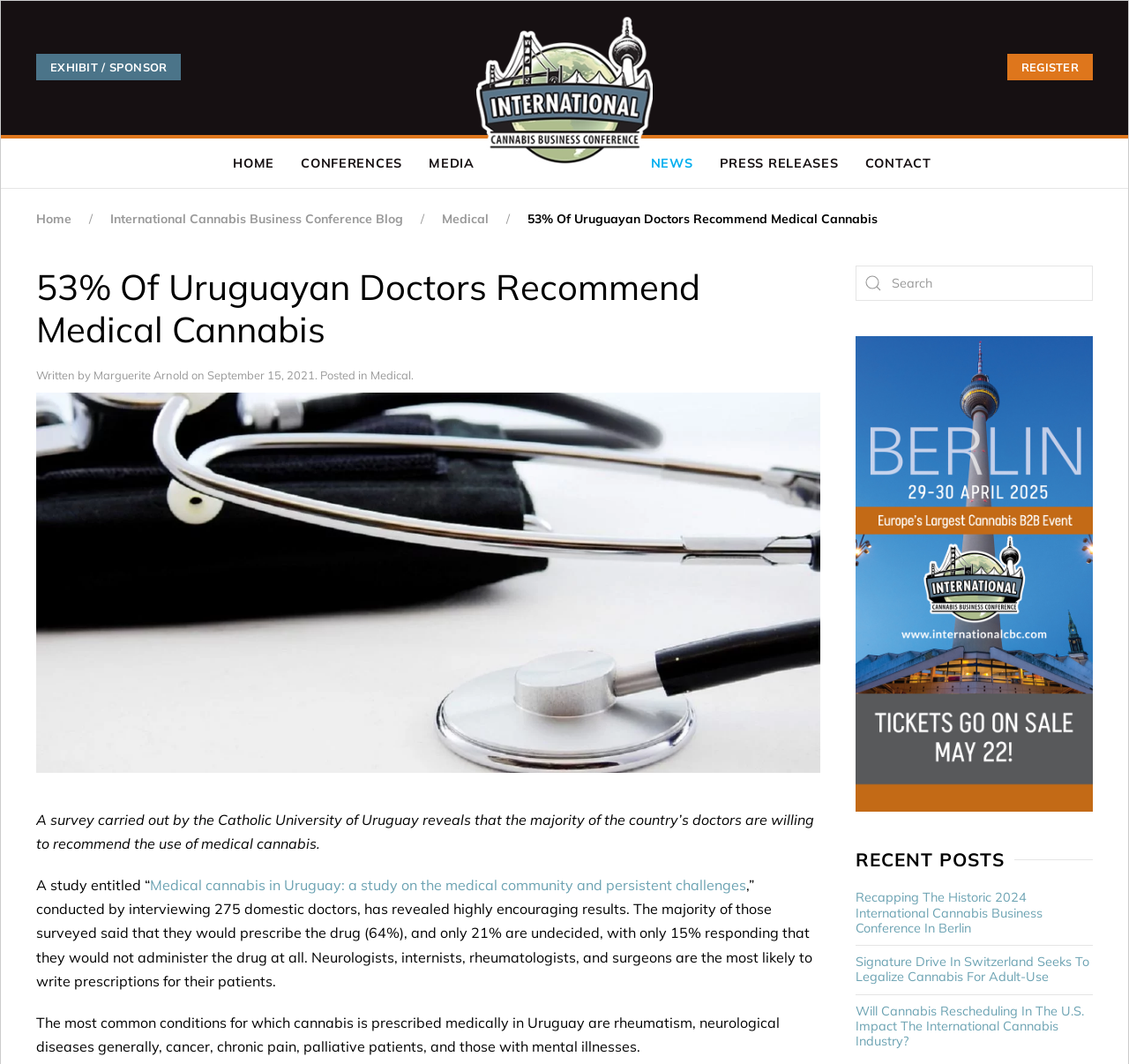Please extract and provide the main headline of the webpage.

53% Of Uruguayan Doctors Recommend Medical Cannabis